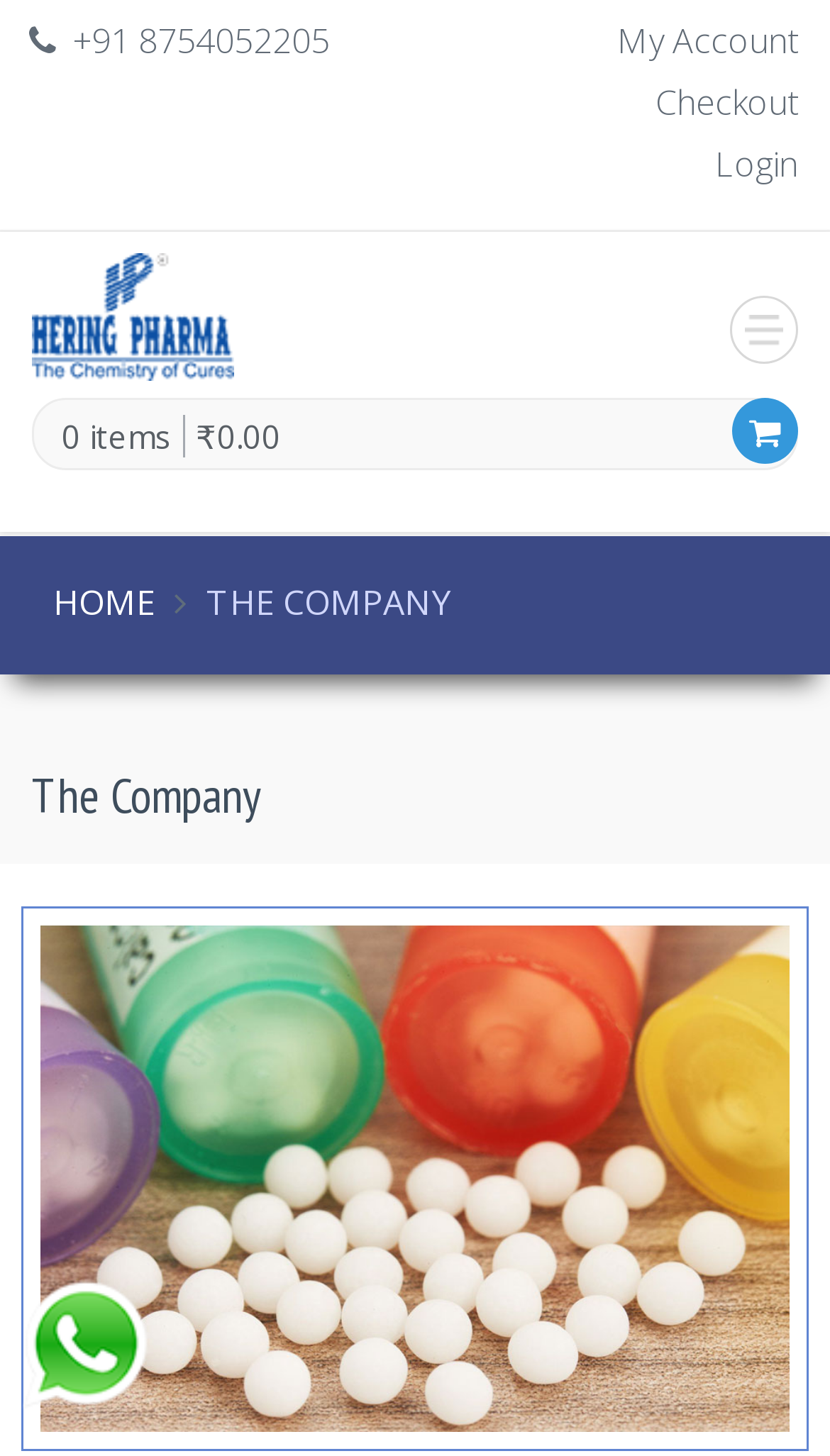What is the total cost?
Based on the screenshot, give a detailed explanation to answer the question.

I found the total cost by looking at the link element with the text '₹0.00' near the top of the webpage, which is likely the total cost of the items in the cart.